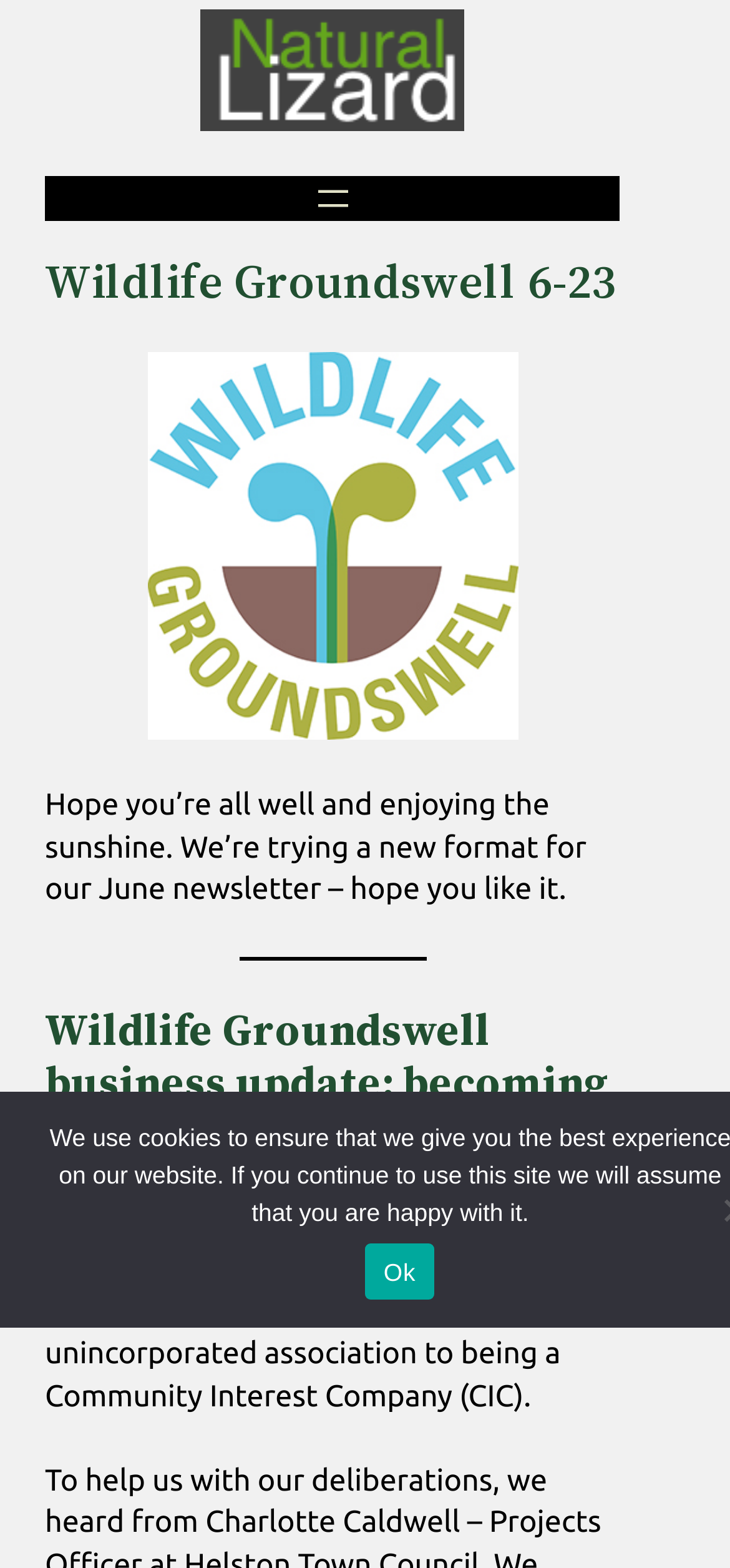Is there a menu button?
Based on the content of the image, thoroughly explain and answer the question.

The navigation section contains a button labeled 'Open menu', which suggests that there is a menu that can be opened.